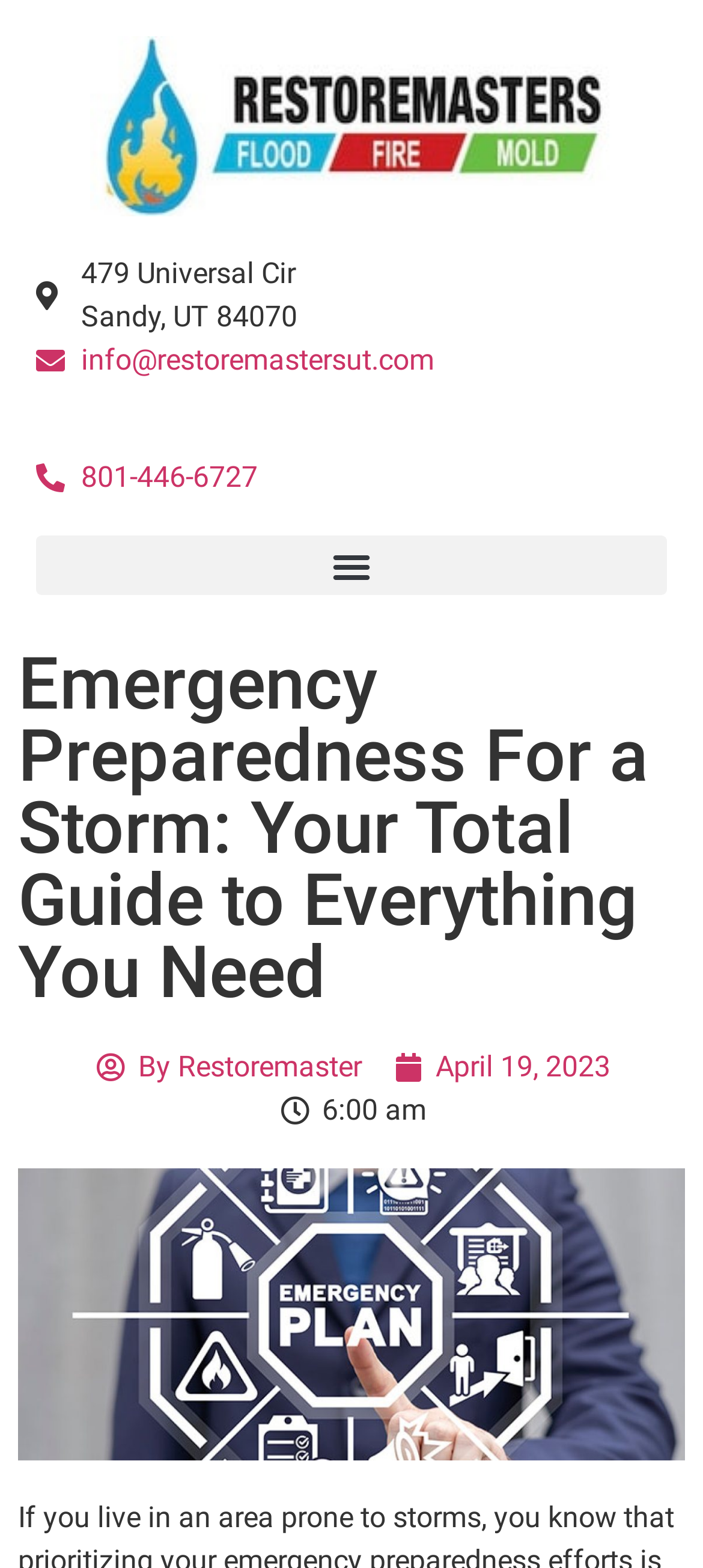Locate the primary heading on the webpage and return its text.

Emergency Preparedness For a Storm: Your Total Guide to Everything You Need